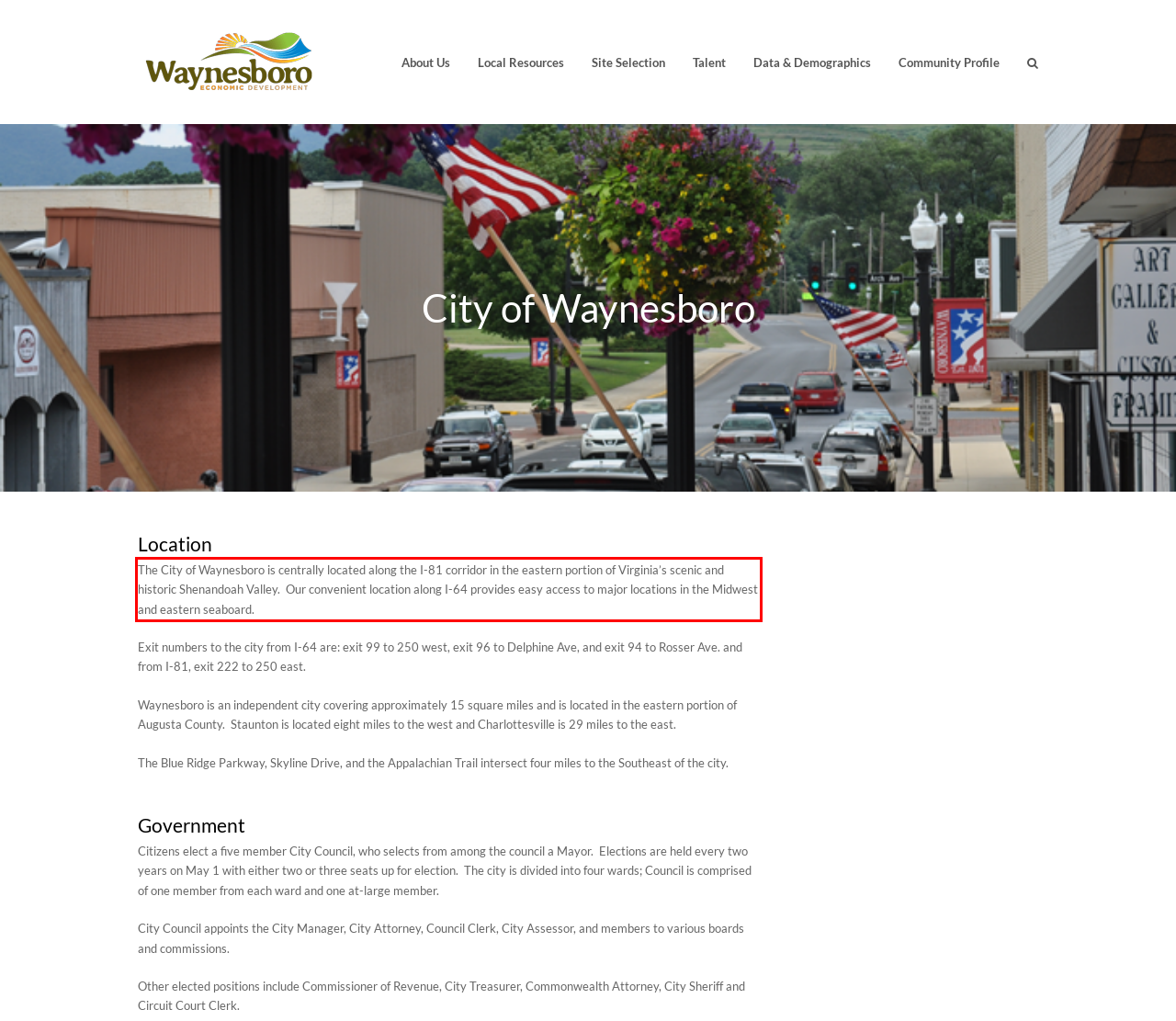Analyze the screenshot of a webpage where a red rectangle is bounding a UI element. Extract and generate the text content within this red bounding box.

The City of Waynesboro is centrally located along the I-81 corridor in the eastern portion of Virginia’s scenic and historic Shenandoah Valley. Our convenient location along I-64 provides easy access to major locations in the Midwest and eastern seaboard.